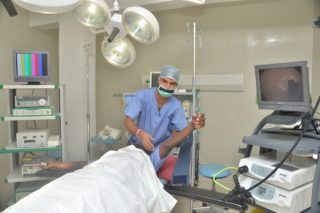Capture every detail in the image and describe it fully.

The image captures a scene in a medical setting, presumably an operating room. A healthcare professional is seen attending to a patient lying on a surgical table, which is partially covered with a white sheet. The professional is wearing surgical scrubs and a mask, indicating preparations for a medical procedure. Surrounding them are various pieces of medical equipment, including a monitor displaying patient information and screens that could be used for video feeds or monitoring vital signs. The bright surgical lights overhead enhance the sterile environment, emphasizing the importance of cleanliness and care in medical procedures. This image reflects the commitment to providing effective healthcare services, particularly in the field of orthopedics, as indicated by the link associated with this visual context.